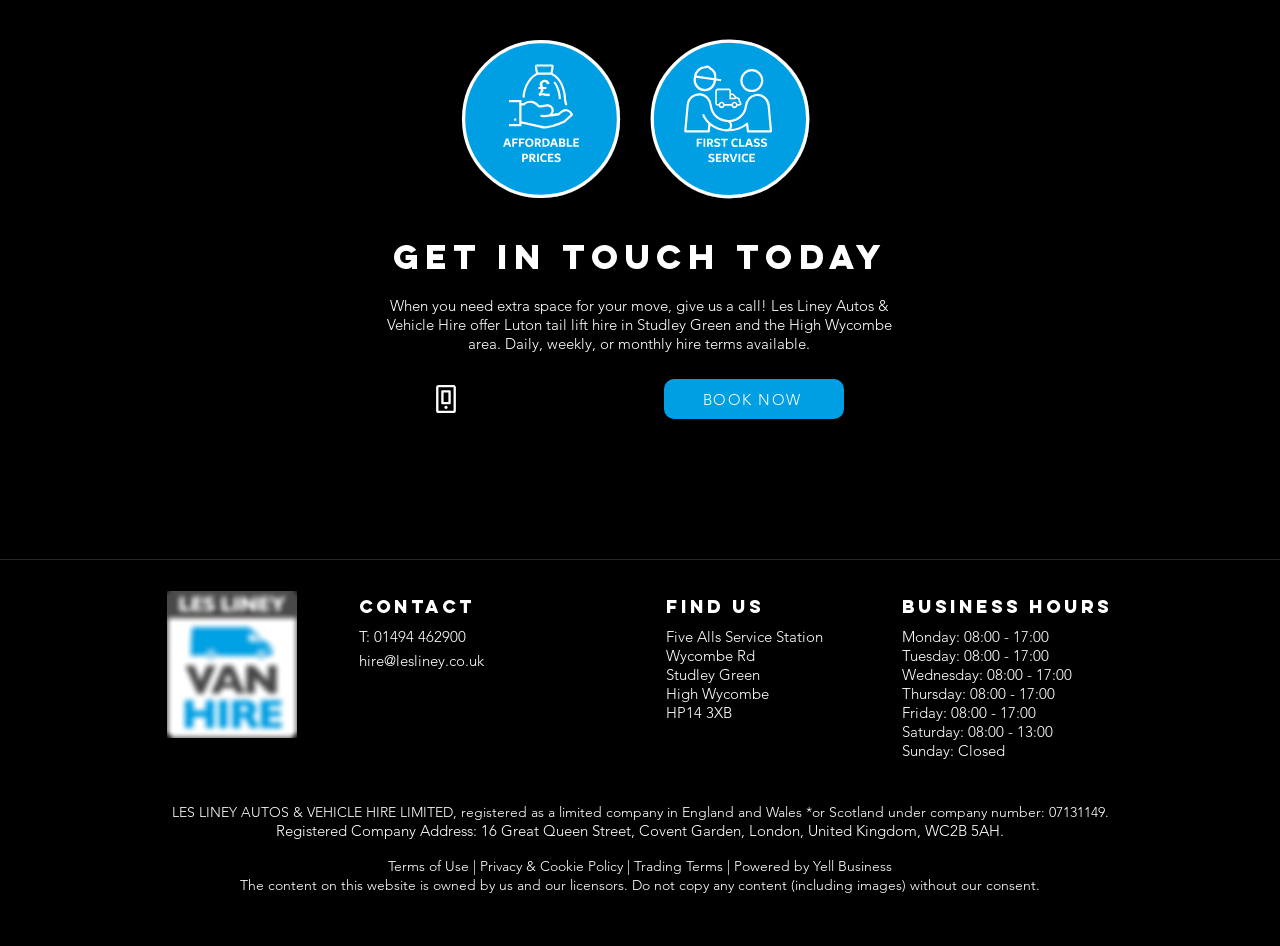Determine the bounding box coordinates for the region that must be clicked to execute the following instruction: "Click on Wix.com".

None